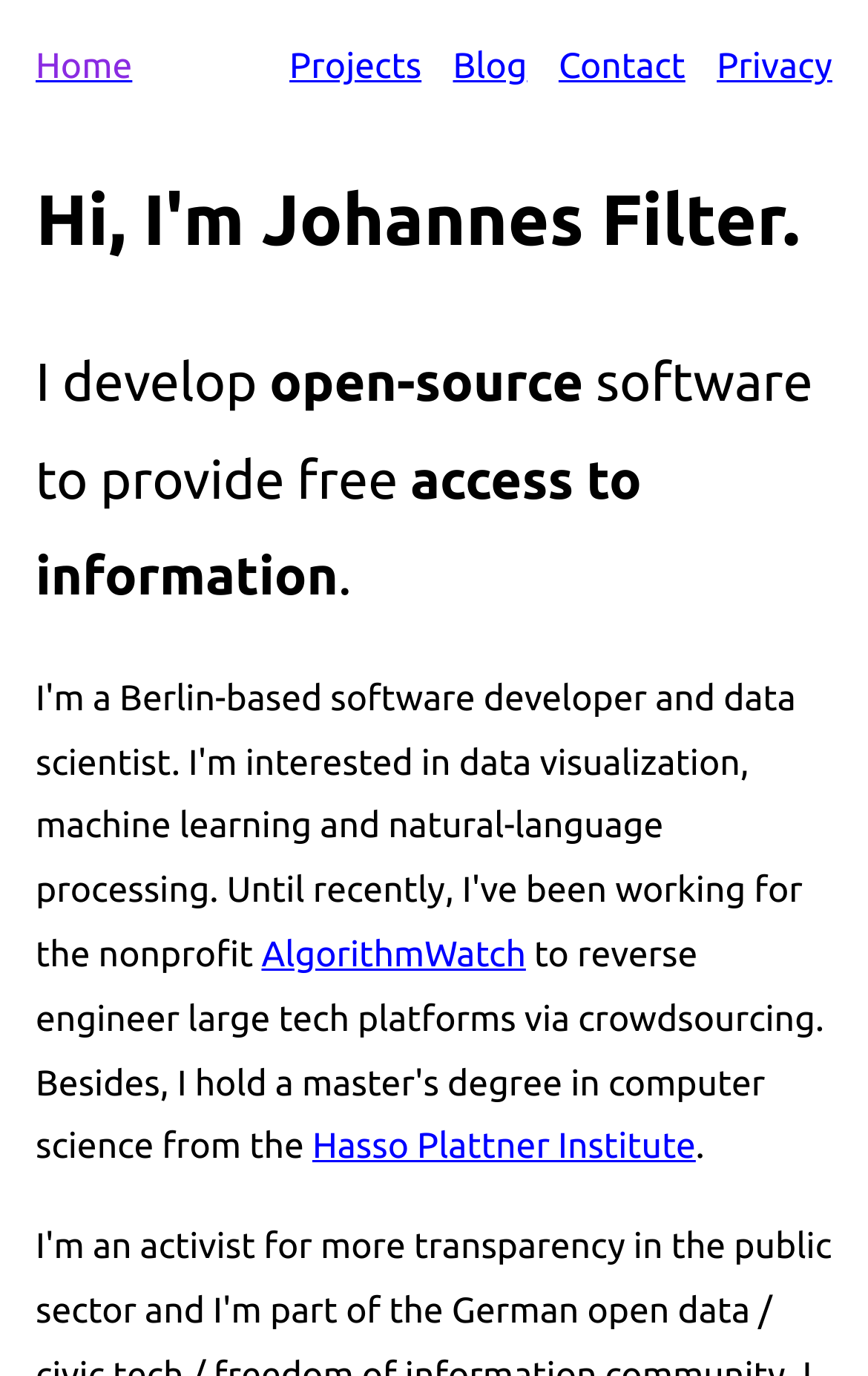Give the bounding box coordinates for this UI element: "Privacy". The coordinates should be four float numbers between 0 and 1, arranged as [left, top, right, bottom].

[0.826, 0.026, 0.959, 0.072]